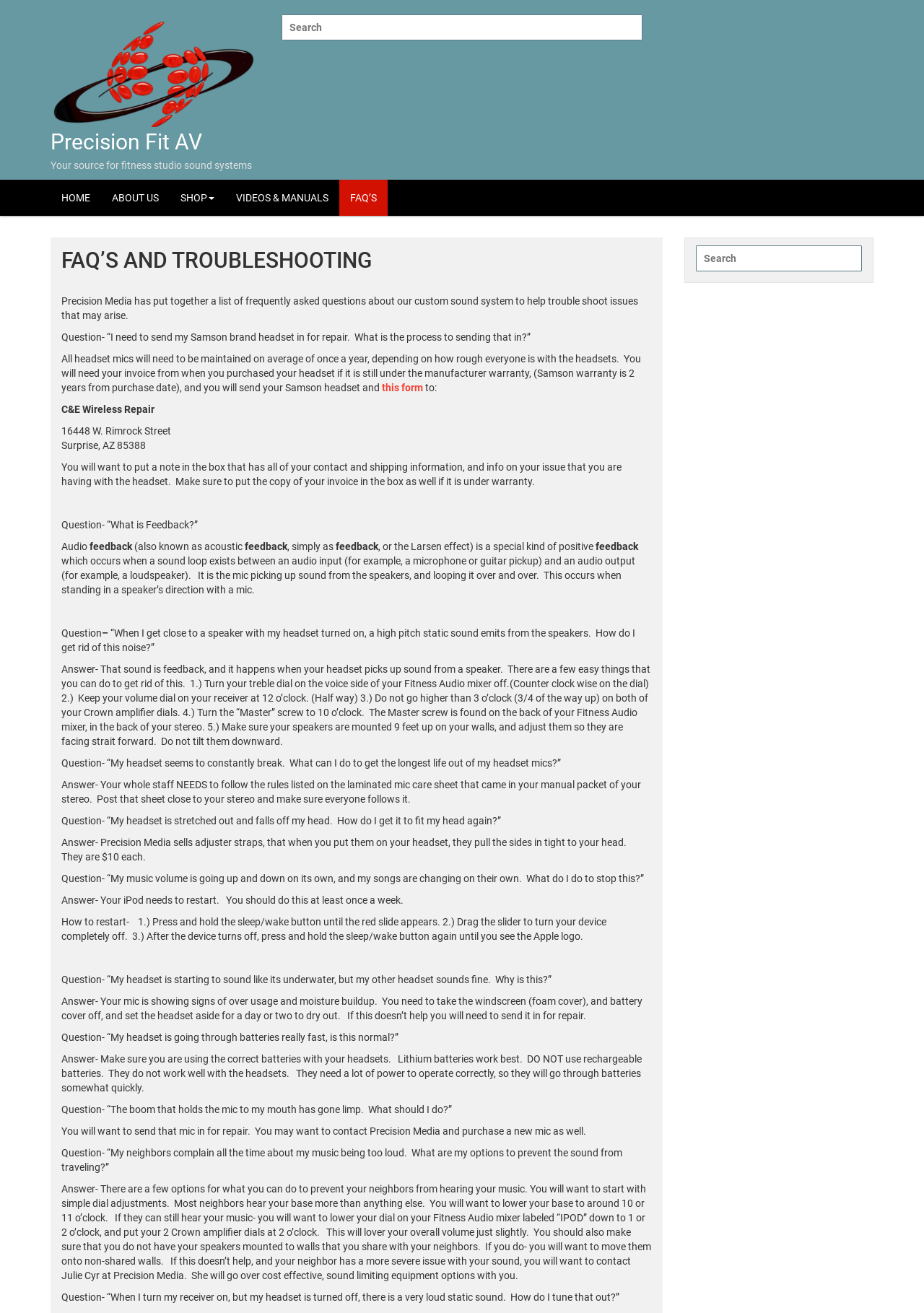Provide the bounding box coordinates for the area that should be clicked to complete the instruction: "Click on this form".

[0.413, 0.291, 0.458, 0.3]